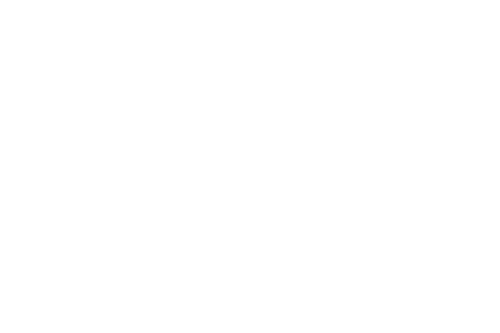Give a thorough explanation of the elements present in the image.

This image showcases a stunning 1956 Gretsch 6120, distinguished by its vibrant Western Orange finish. Renowned for its iconic Western features, this guitar boasts elegant cactus inlays and a steer head motif logo on the headstock, reflecting its rich heritage. Equipped with dual DeArmond Dynasonic pickups, it is designed for those seeking exceptional sound quality. The guitar comes in excellent condition, accompanied by its original hard case, making it a prized addition for collectors and musicians alike. Priced at $17,995, the 1956 Gretsch 6120 is not just an instrument but a piece of musical history.